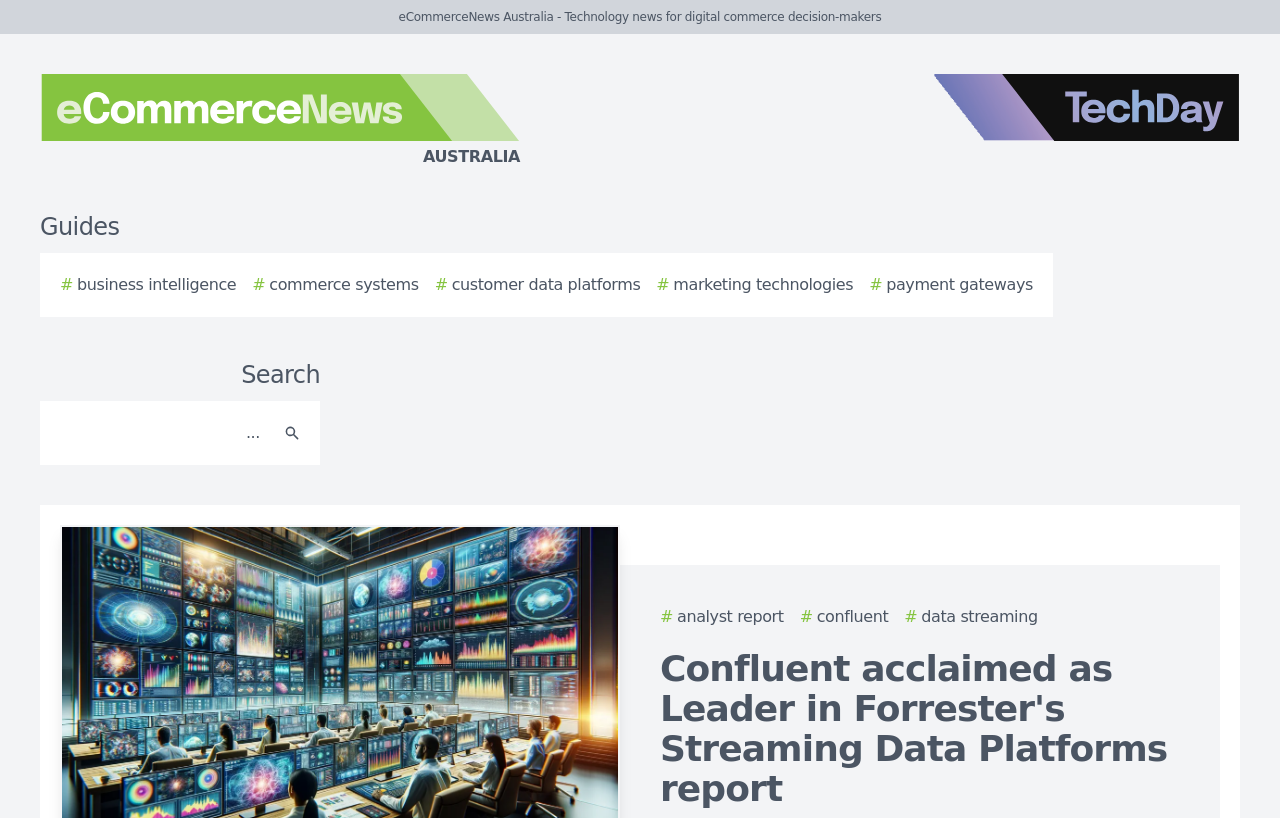From the image, can you give a detailed response to the question below:
What is the name of the website?

I determined the answer by looking at the top-left corner of the webpage, where I found the text 'eCommerceNews Australia - Technology news for digital commerce decision-makers' and the corresponding logo image.